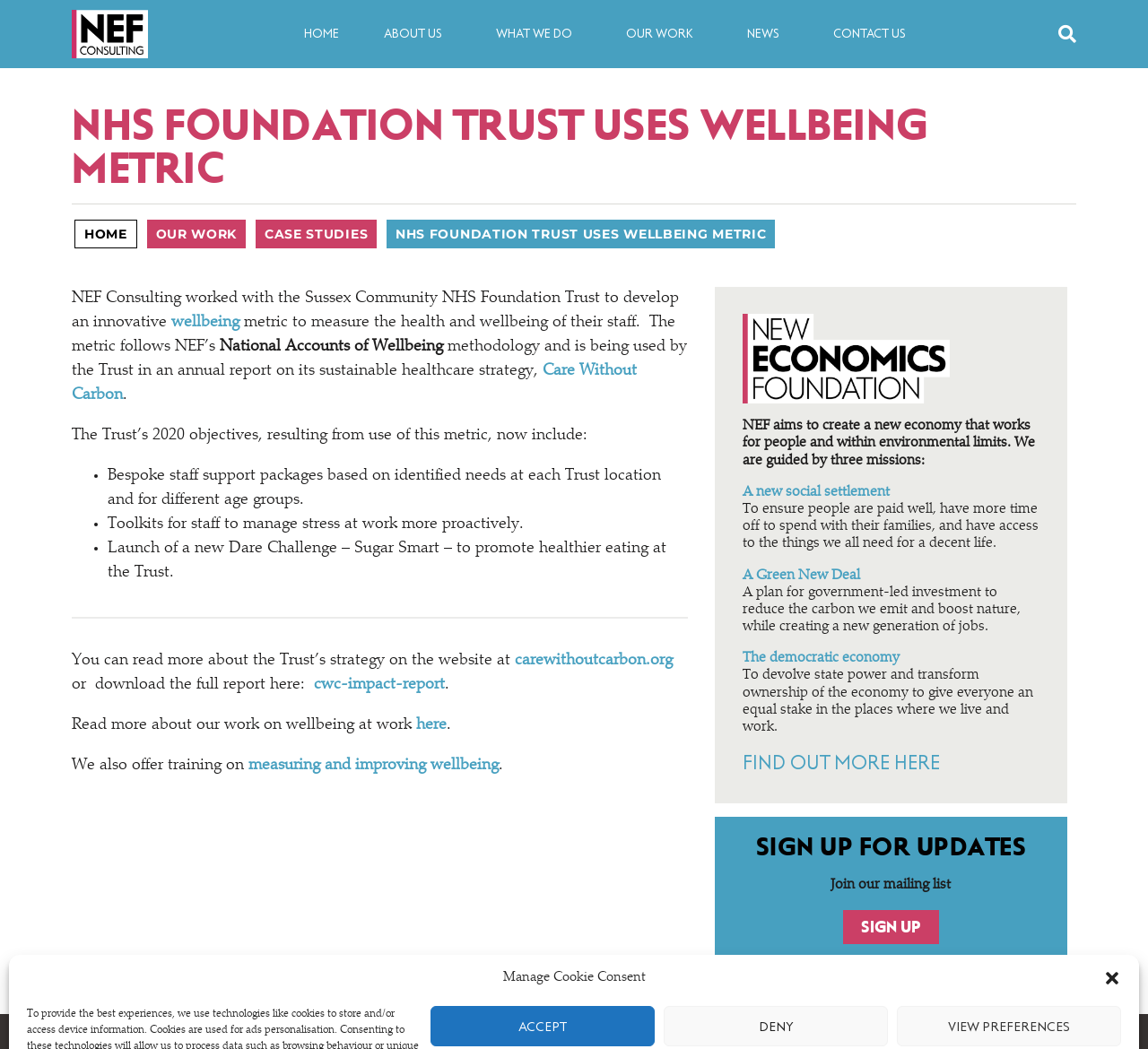Select the bounding box coordinates of the element I need to click to carry out the following instruction: "Search for something".

[0.892, 0.015, 0.945, 0.05]